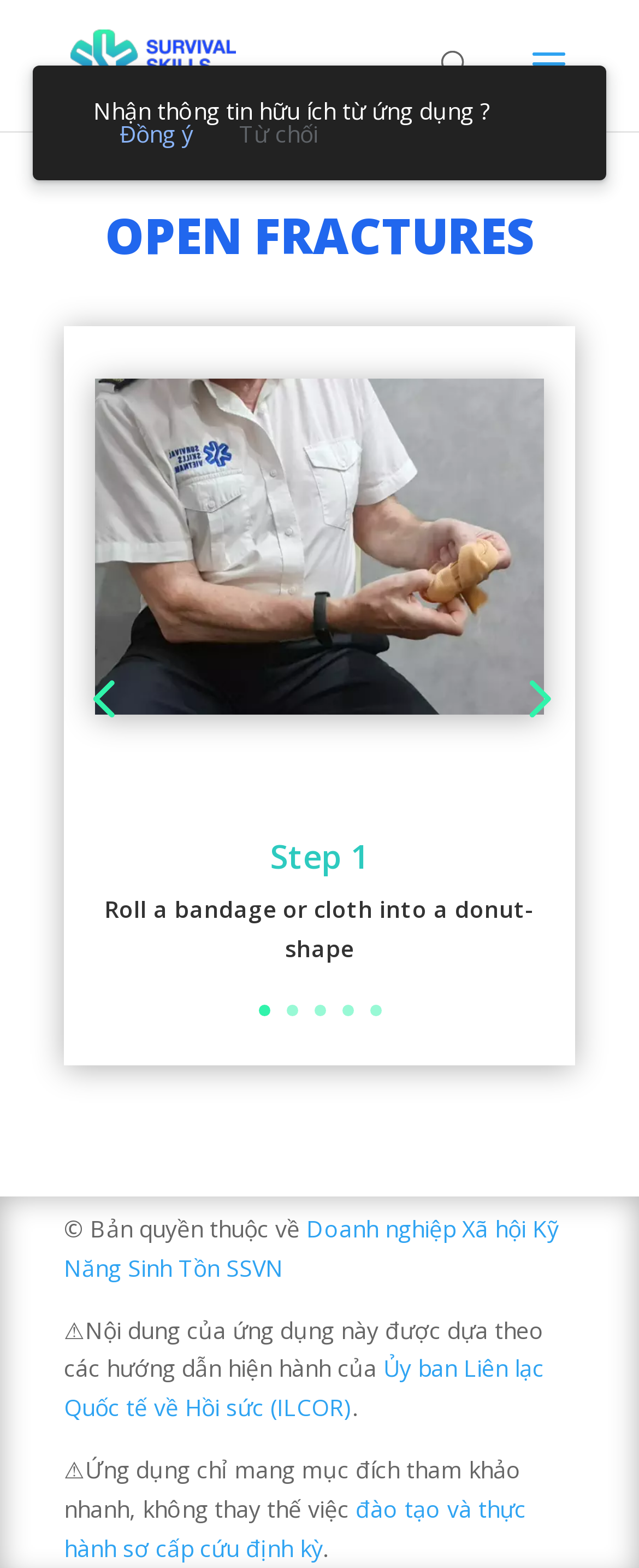Offer an in-depth caption of the entire webpage.

The webpage is about open fractures and provides step-by-step instructions. At the top left, there is a logo of "Sơ Cấp Cứu SSVN" with a link to the organization's website. Next to the logo, there is a search bar that spans about half of the screen width.

The main content of the webpage is an article that occupies most of the screen. The article has a heading "OPEN FRACTURES" in a large font size. Below the heading, there is a table with a single row that contains a heading "Step 1" and a static text "Roll a bandage or cloth into a donut-shape". 

On the right side of the article, there are five links labeled from "1" to "5" that are vertically aligned. These links are likely navigation links to other steps or pages.

At the bottom of the article, there is a copyright notice that reads "©️ Bản quyền thuộc về" followed by a link to "Doanh nghiệp Xã hội Kỹ Năng Sinh Tồn SSVN". Below the copyright notice, there are several lines of text that provide disclaimers and references to the sources of the content.

In the top right corner, there is a notification that asks users if they want to receive useful information from the application. The notification has two links, "ok" and "no thanks", which allow users to respond to the notification.

Overall, the webpage has a simple and clean layout, with a focus on providing step-by-step instructions for open fractures.